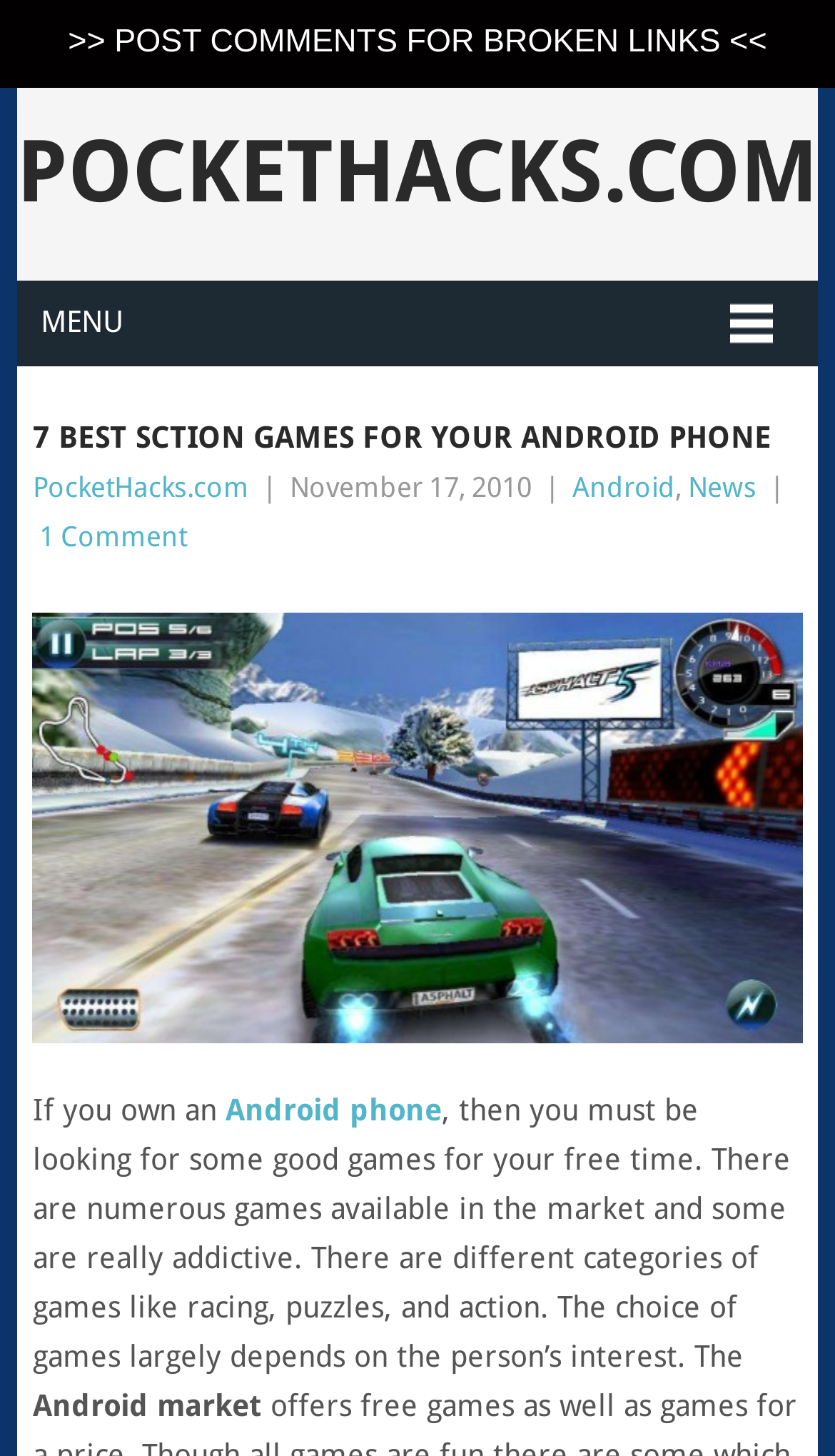Please reply to the following question using a single word or phrase: 
How many comments are there on the article?

1